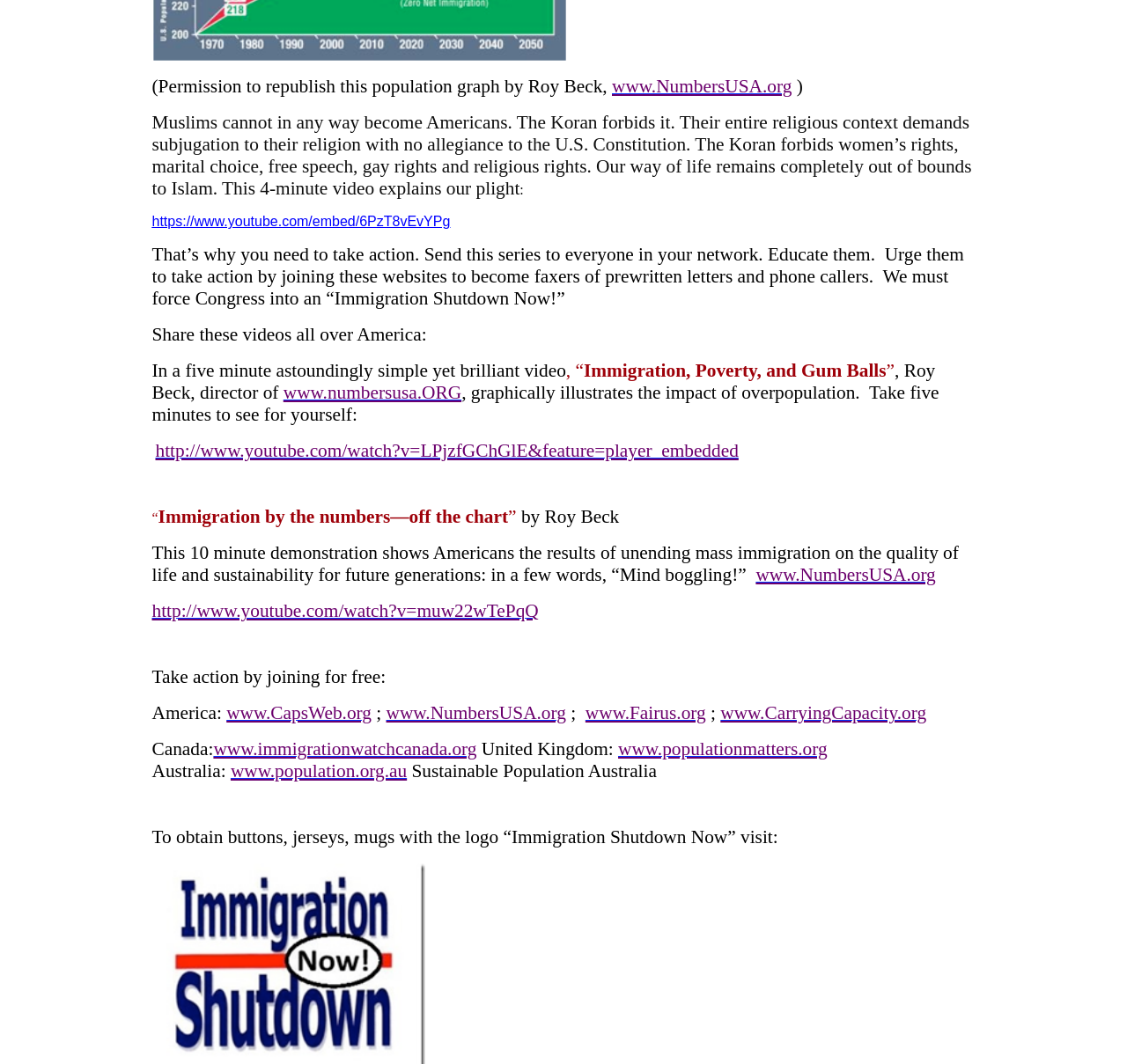Answer the question in one word or a short phrase:
What is the name of the director mentioned in the webpage?

Roy Beck